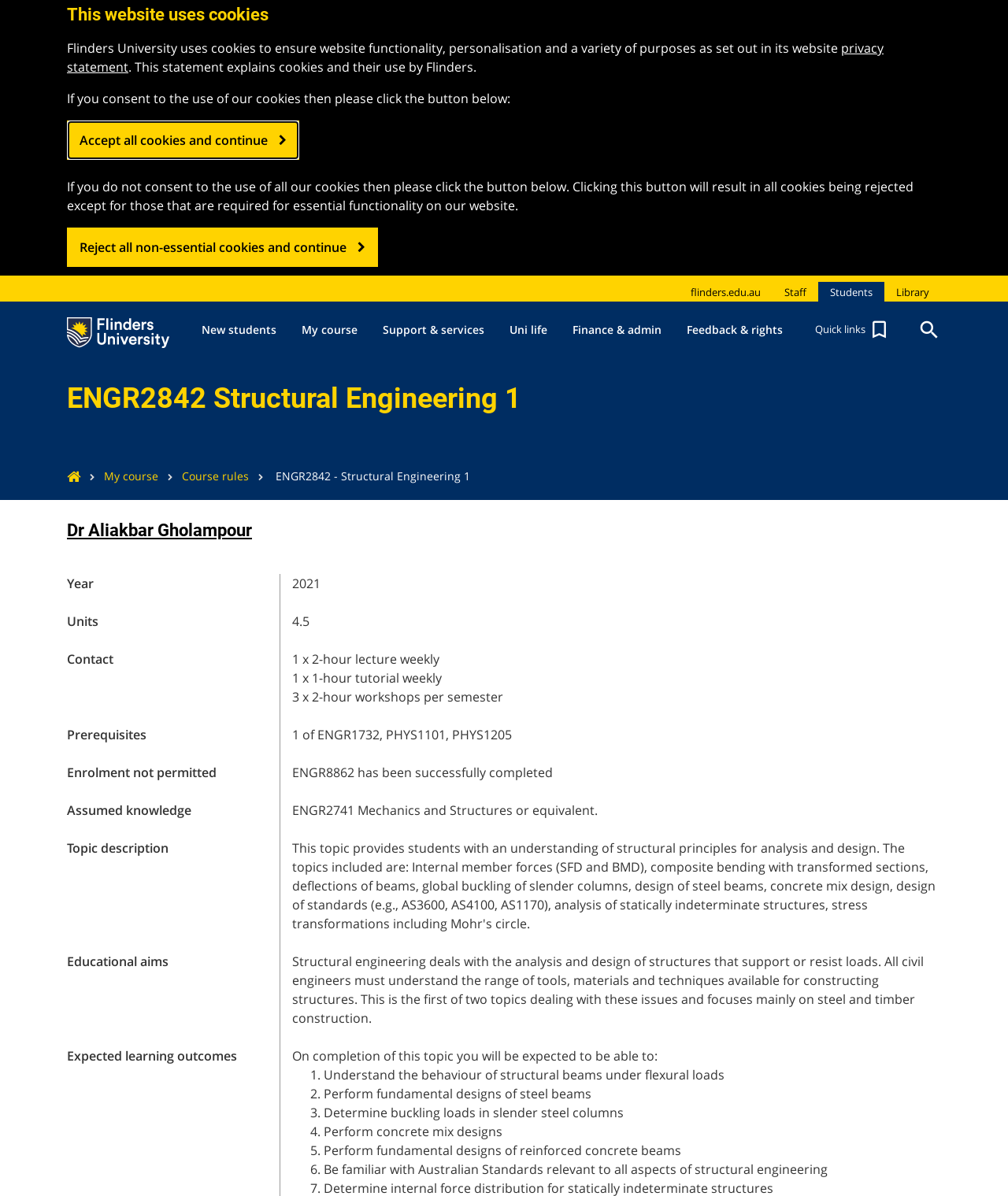Who is the lecturer of this course?
Based on the image content, provide your answer in one word or a short phrase.

Dr Aliakbar Gholampour